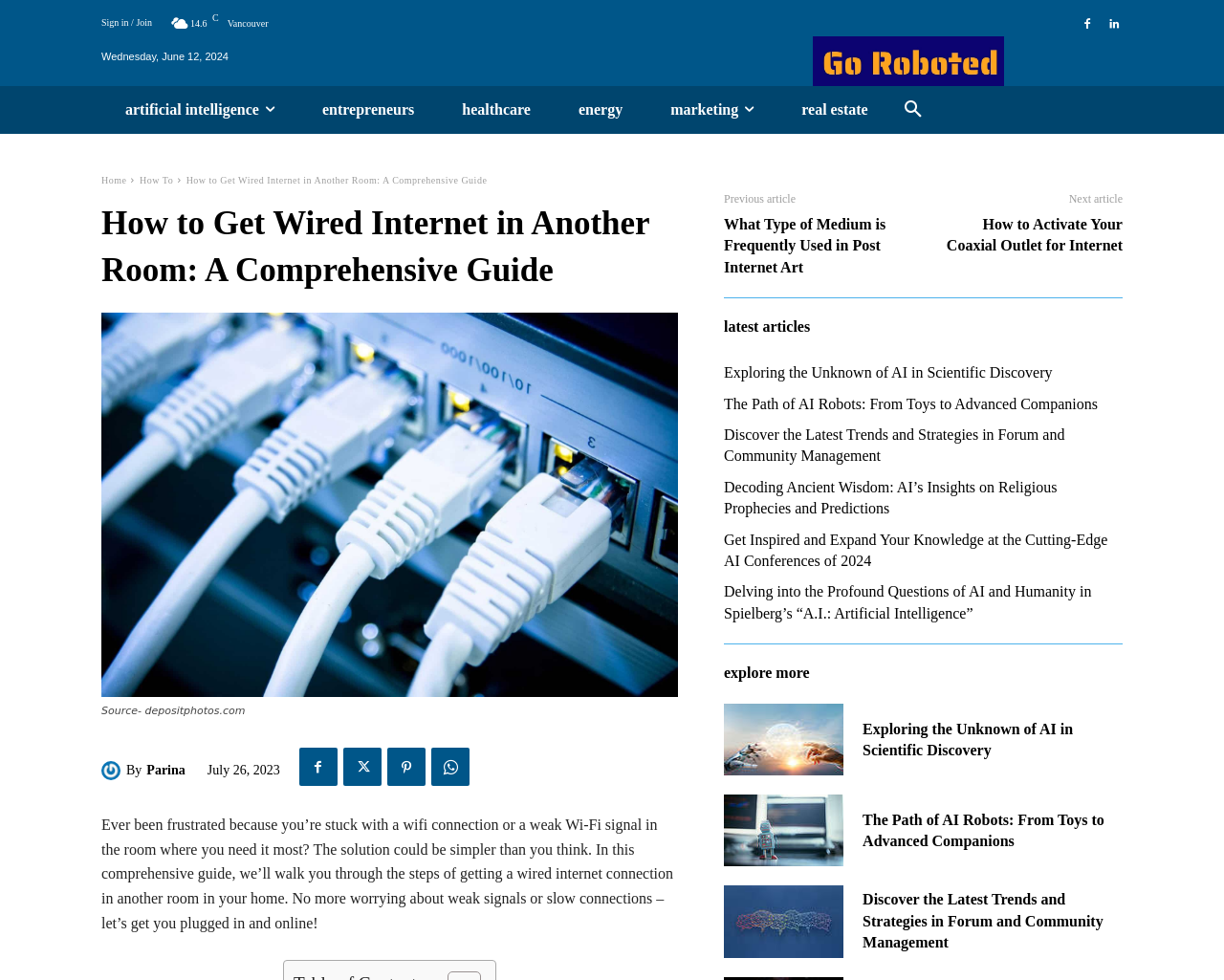Please identify the coordinates of the bounding box that should be clicked to fulfill this instruction: "Check the previous article".

[0.591, 0.196, 0.65, 0.21]